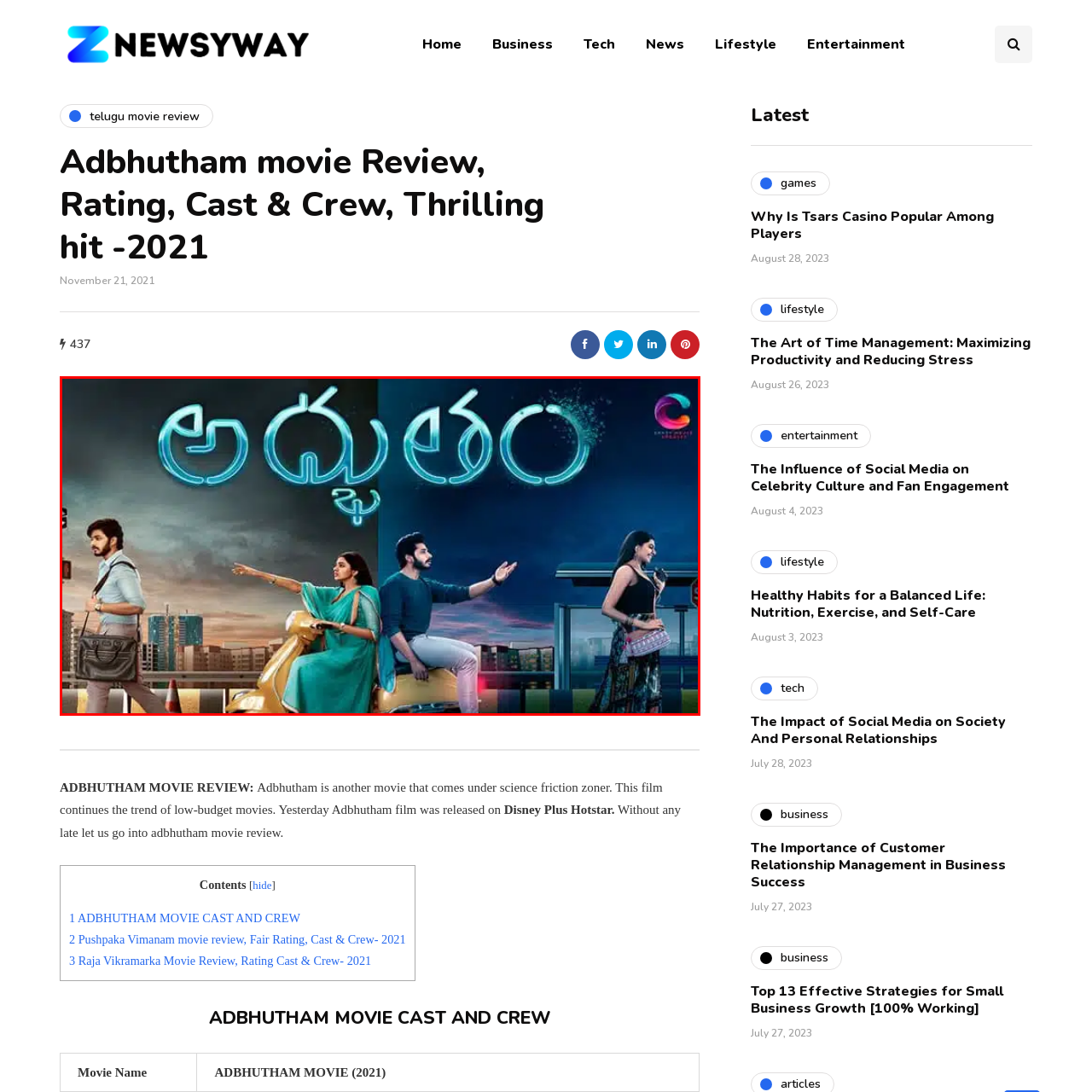What is the contrast between the two settings in the image?
Focus on the image highlighted by the red bounding box and deliver a thorough explanation based on what you see.

The left side of the image depicts a daytime cityscape, while the right side transitions into a nighttime scene, creating a contrast between the two settings.